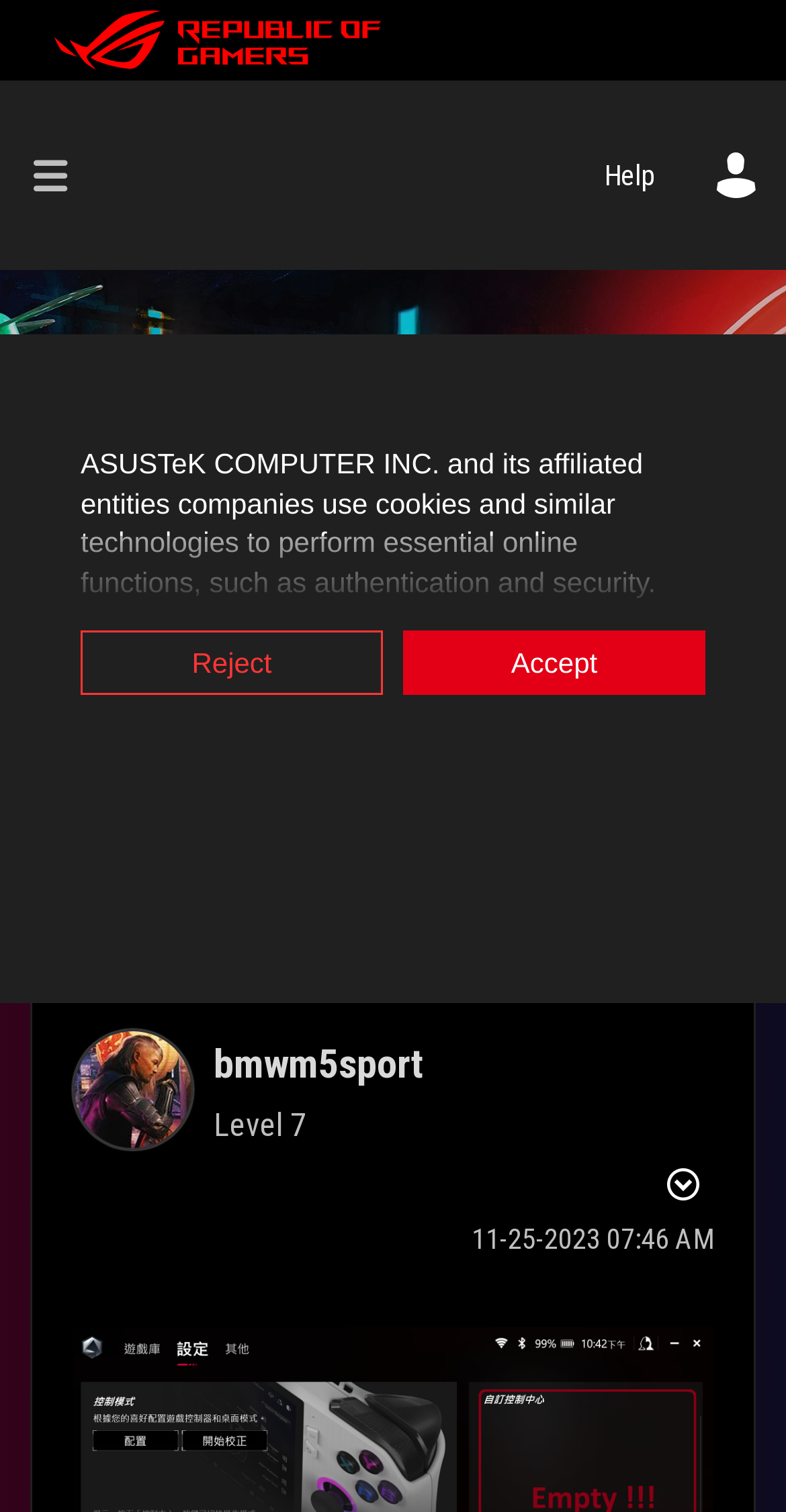Determine the bounding box coordinates of the element's region needed to click to follow the instruction: "Click the 'ROG' link". Provide these coordinates as four float numbers between 0 and 1, formatted as [left, top, right, bottom].

[0.0, 0.0, 0.551, 0.053]